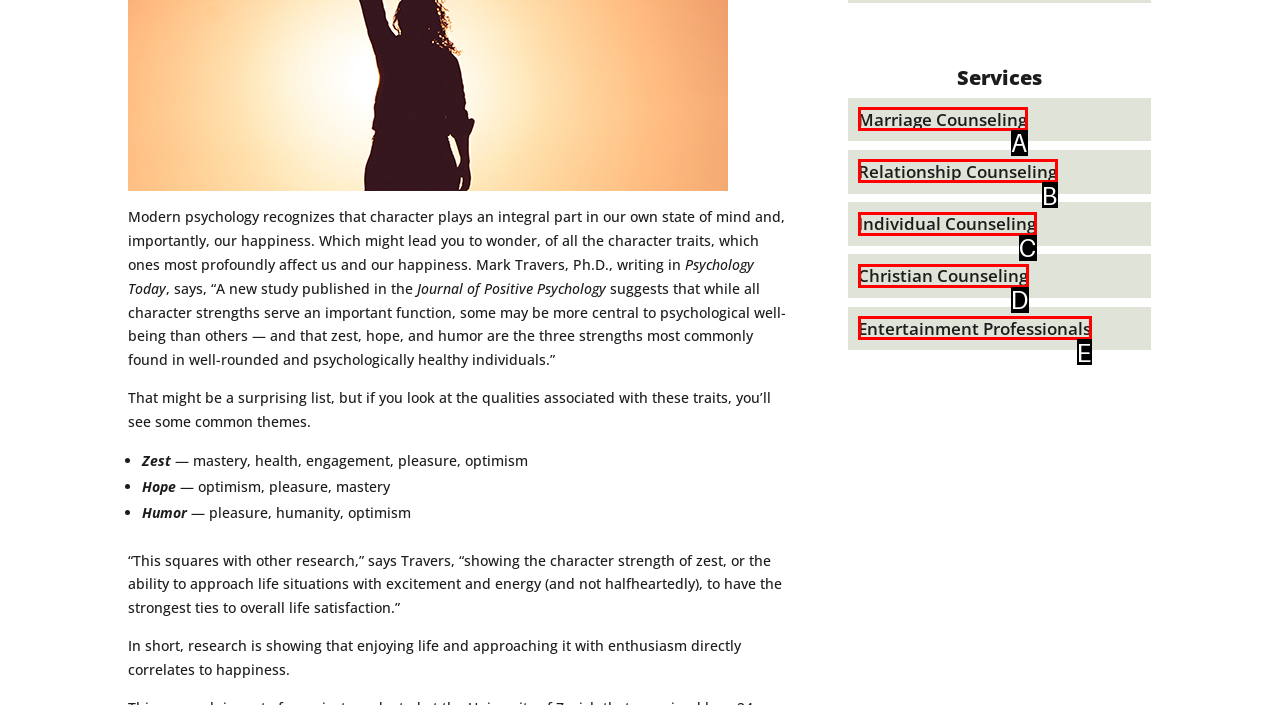Find the UI element described as: Relationship Counseling
Reply with the letter of the appropriate option.

B